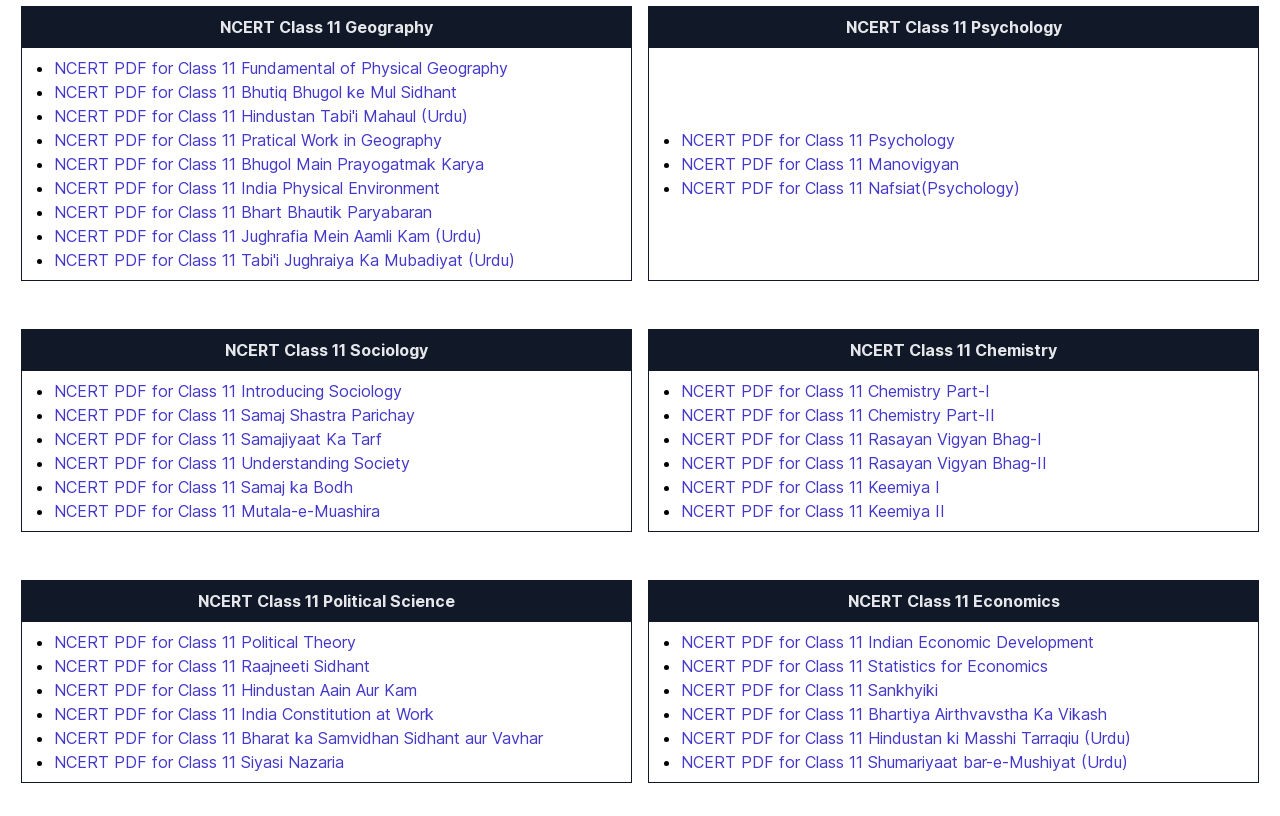Find and specify the bounding box coordinates that correspond to the clickable region for the instruction: "Click on NCERT PDF for Class 11 Fundamental of Physical Geography".

[0.042, 0.071, 0.397, 0.096]